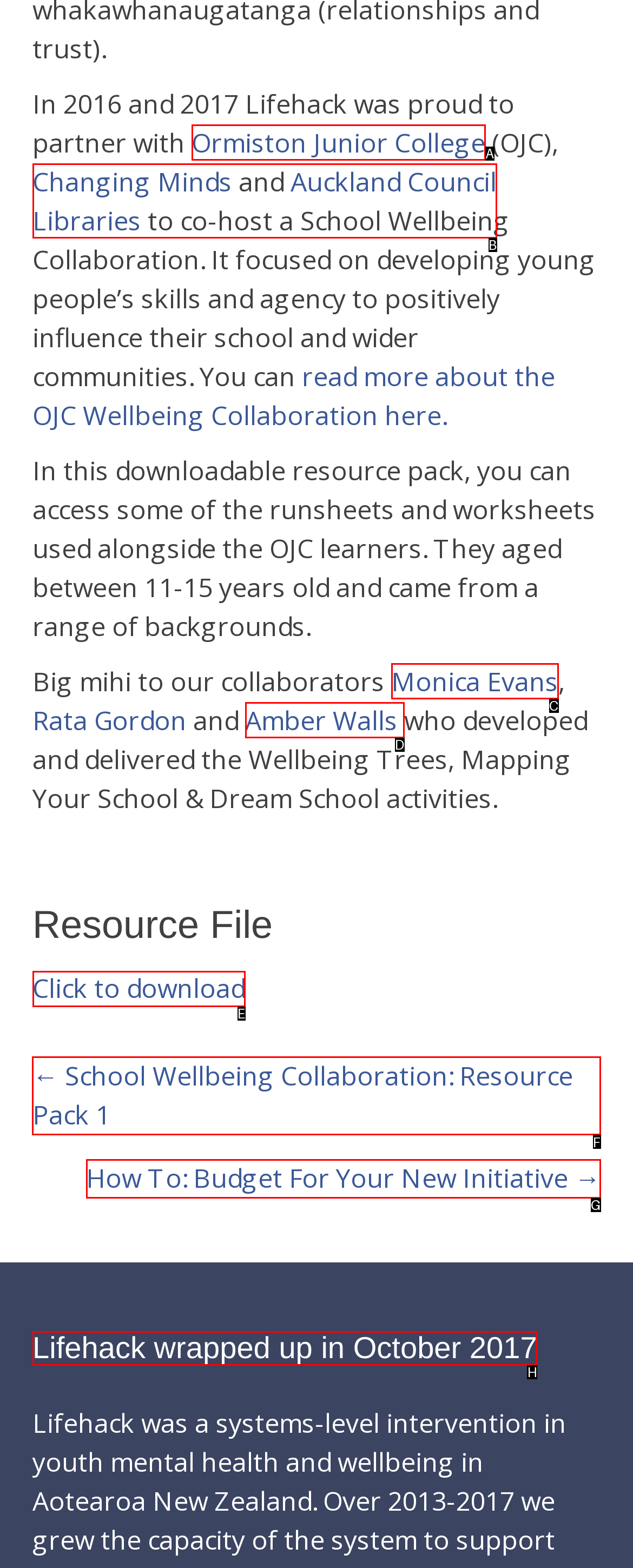Determine the letter of the element I should select to fulfill the following instruction: Go to the previous post. Just provide the letter.

F